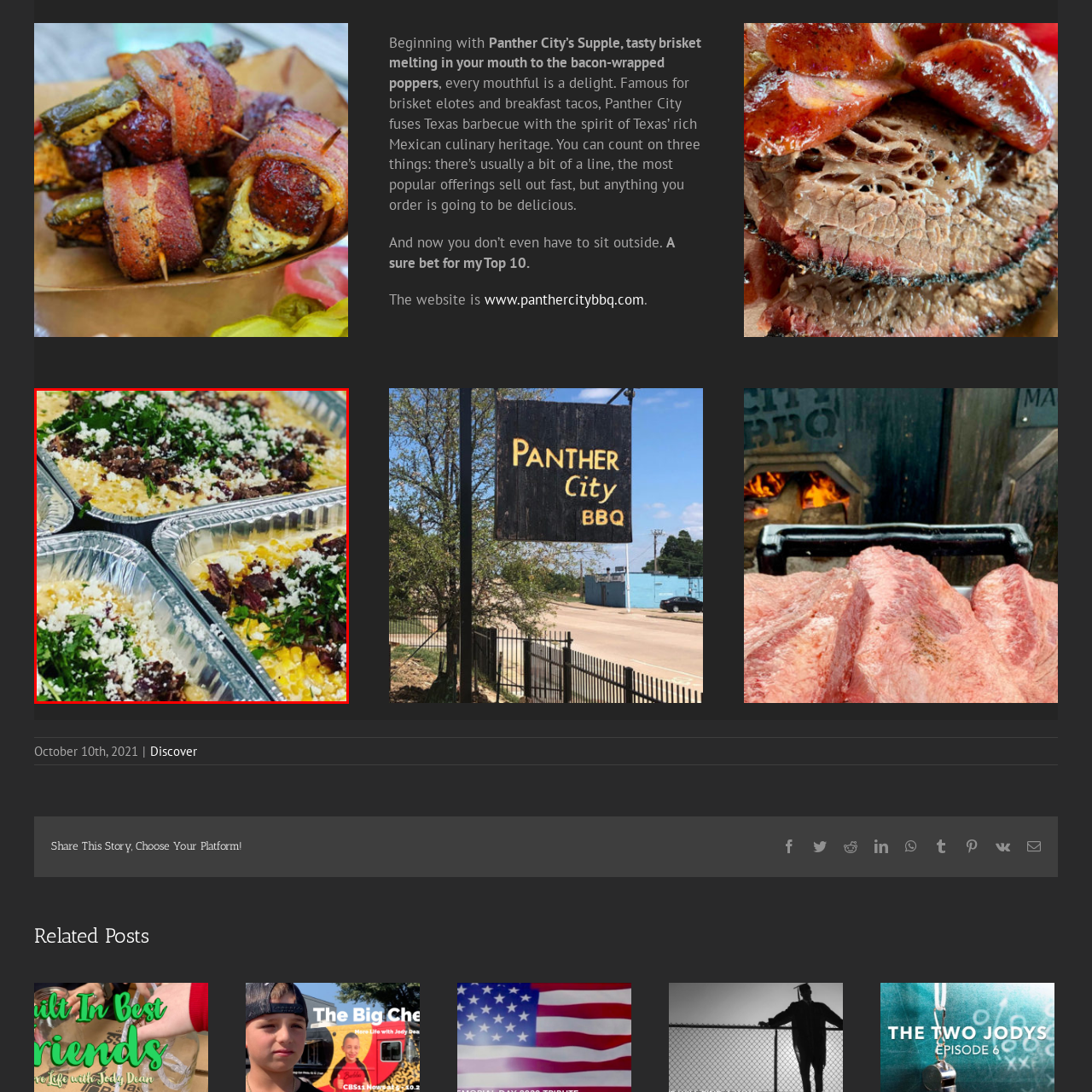What is the purpose of this dish?
Consider the details within the red bounding box and provide a thorough answer to the question.

The caption states that this dish is 'perfect for gatherings or special occasions', implying that it is intended to be served at social events or celebrations.